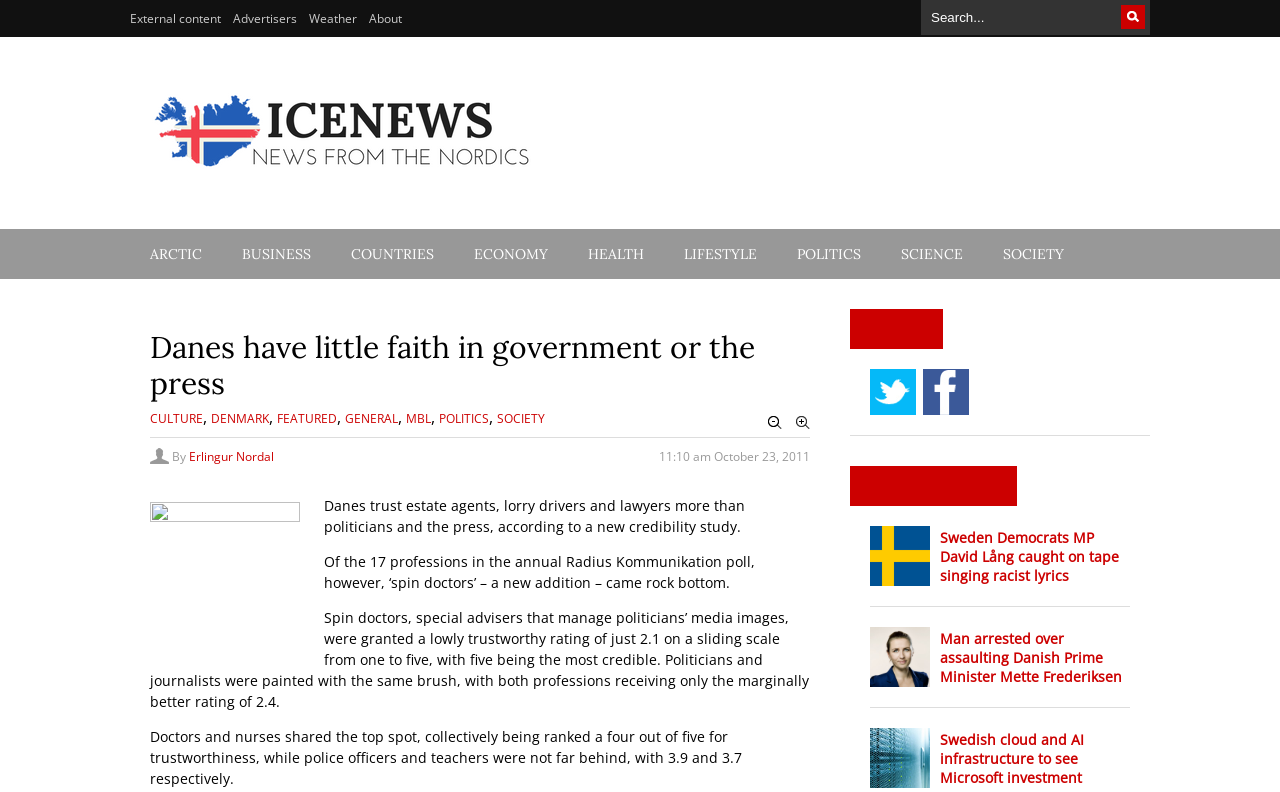Locate the bounding box coordinates of the element I should click to achieve the following instruction: "Read more about High-speed railway benefiting migrant workers in travel rush".

None